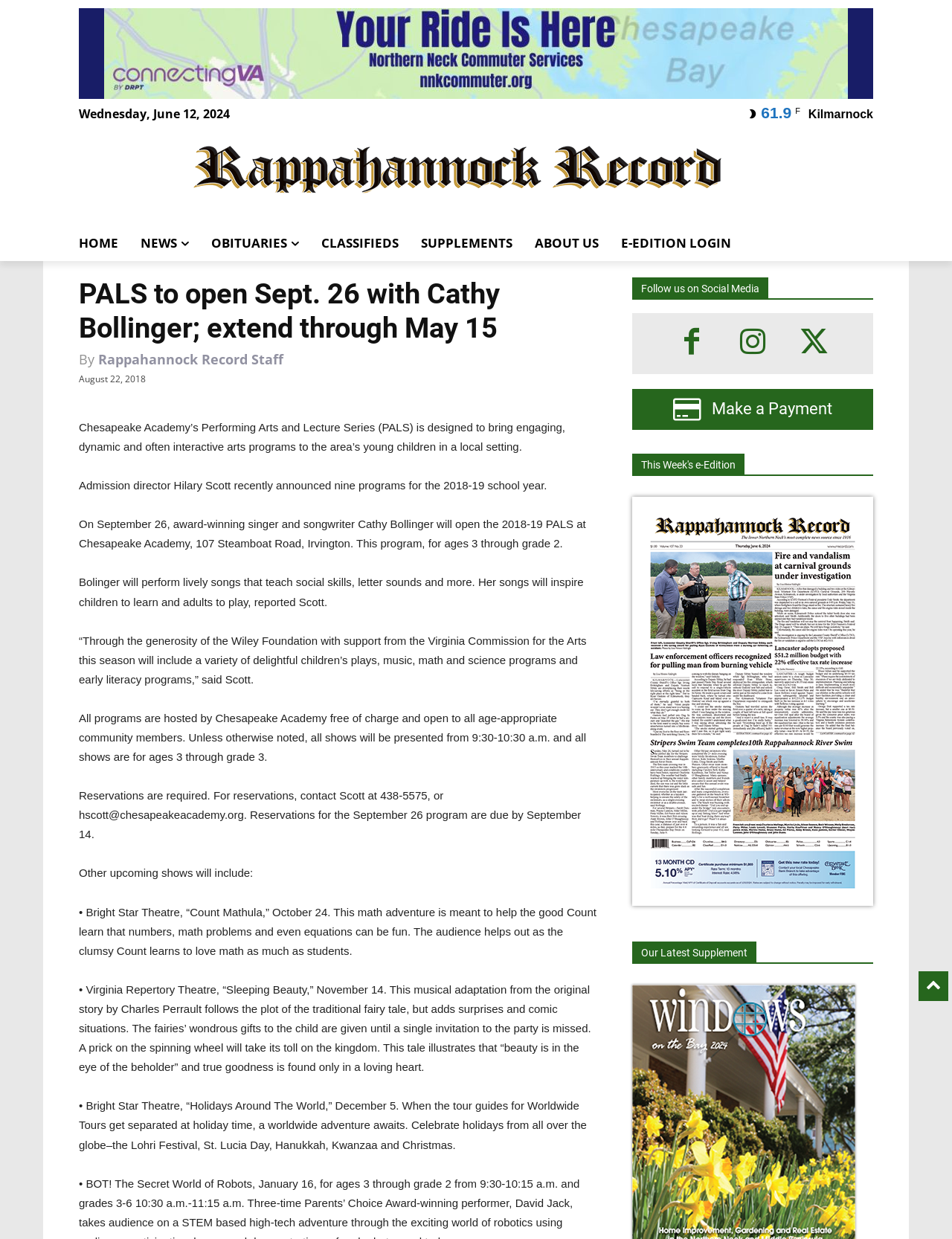Extract the bounding box coordinates for the UI element described by the text: "This Week's e-Edition". The coordinates should be in the form of [left, top, right, bottom] with values between 0 and 1.

[0.664, 0.366, 0.782, 0.383]